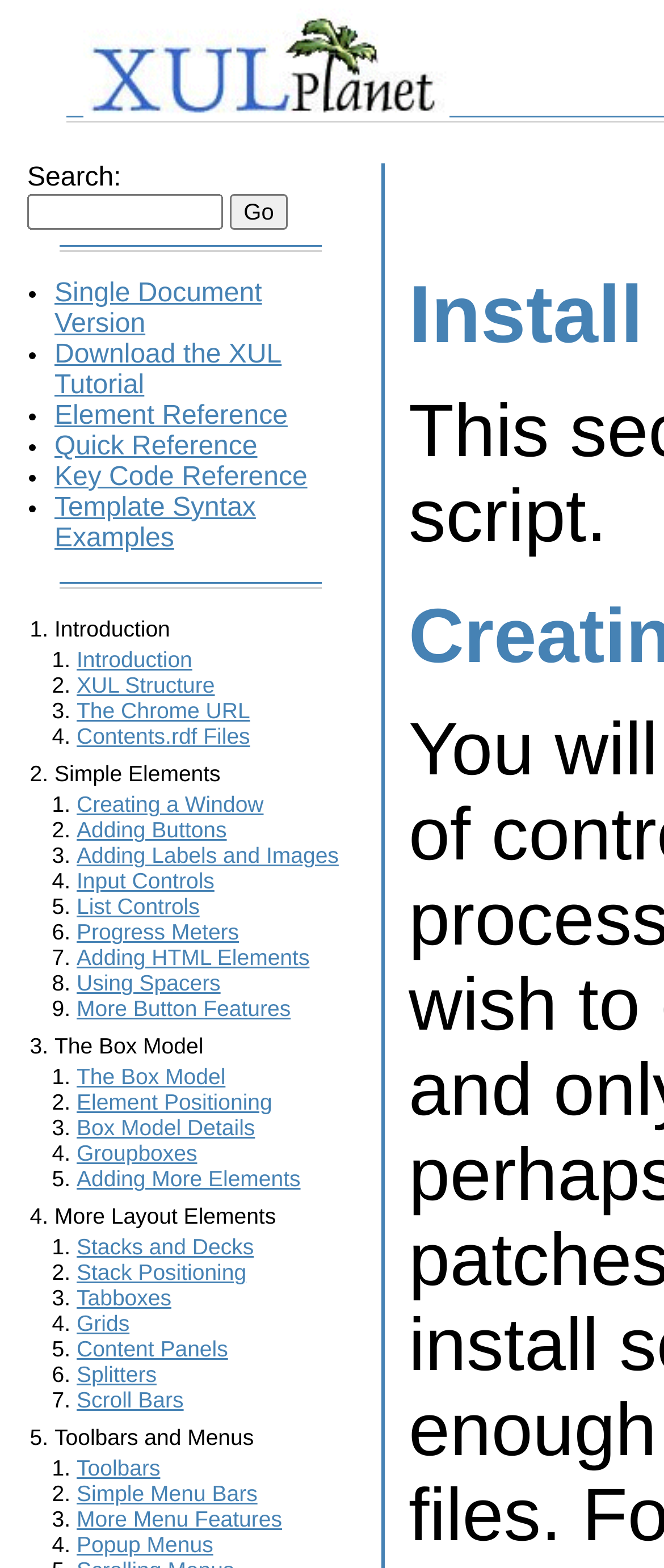What is the topic of the first link in the list?
Kindly offer a detailed explanation using the data available in the image.

The first link in the list is 'Introduction', which is a topic related to XUL. The link is part of a list of links that appear to be a table of contents or an index of topics related to XUL.